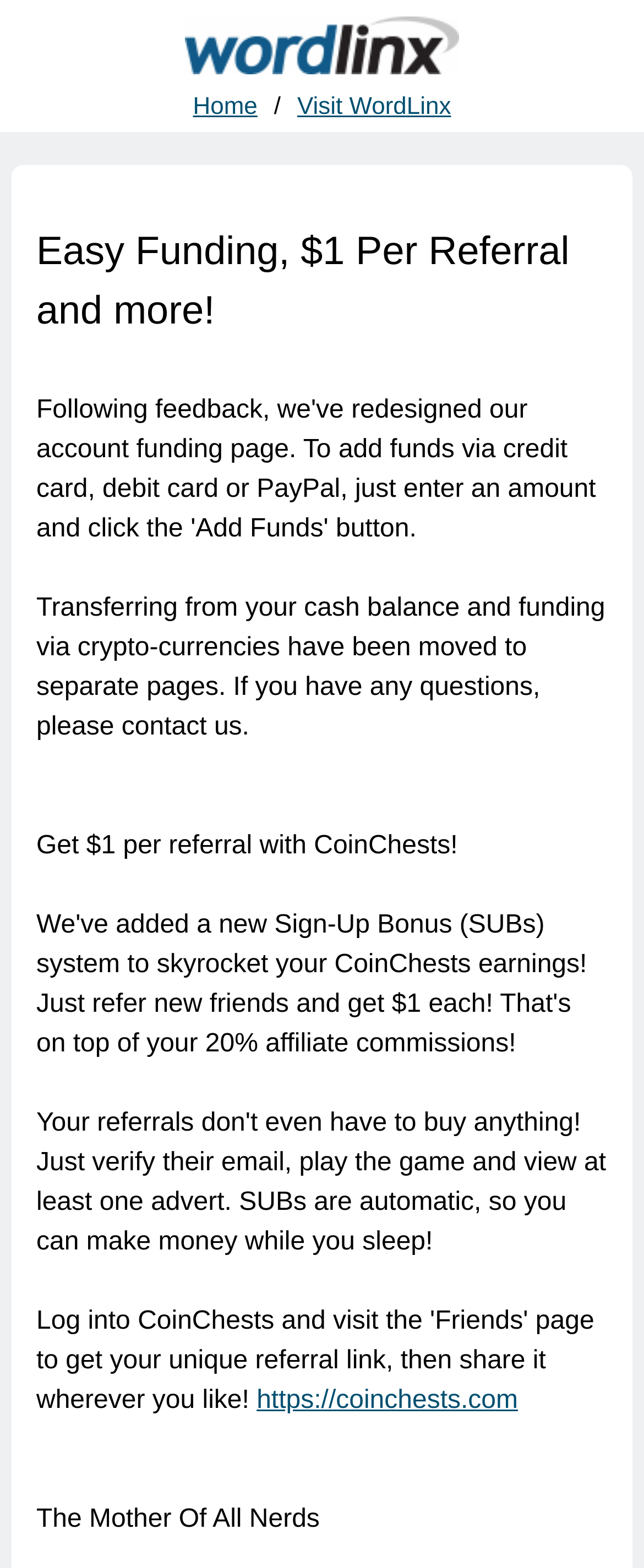What is the topic of the article 'The Mother Of All Nerds'? Using the information from the screenshot, answer with a single word or phrase.

Unknown